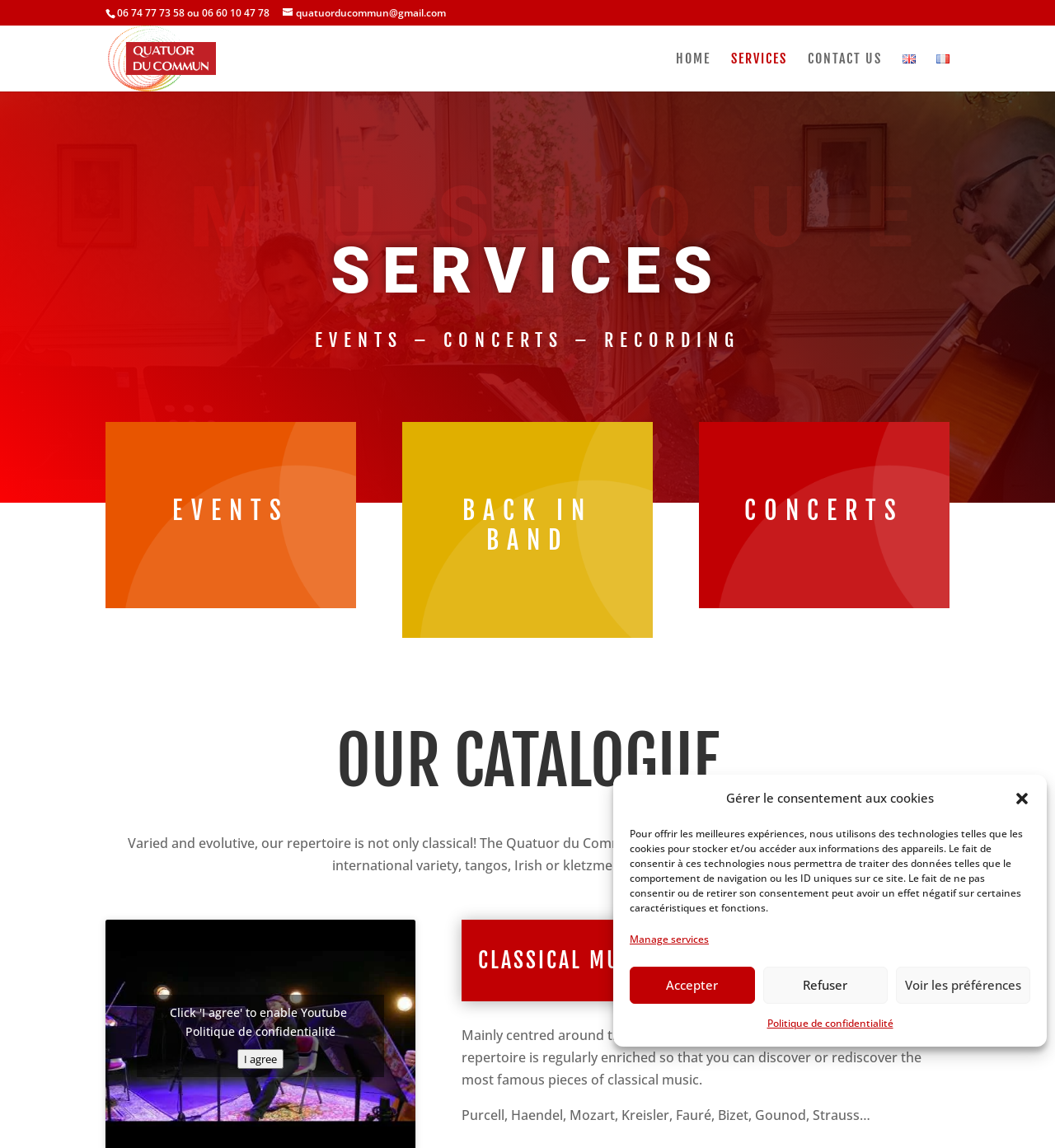Please determine the bounding box coordinates of the element to click in order to execute the following instruction: "Click the close dialogue button". The coordinates should be four float numbers between 0 and 1, specified as [left, top, right, bottom].

[0.961, 0.688, 0.977, 0.703]